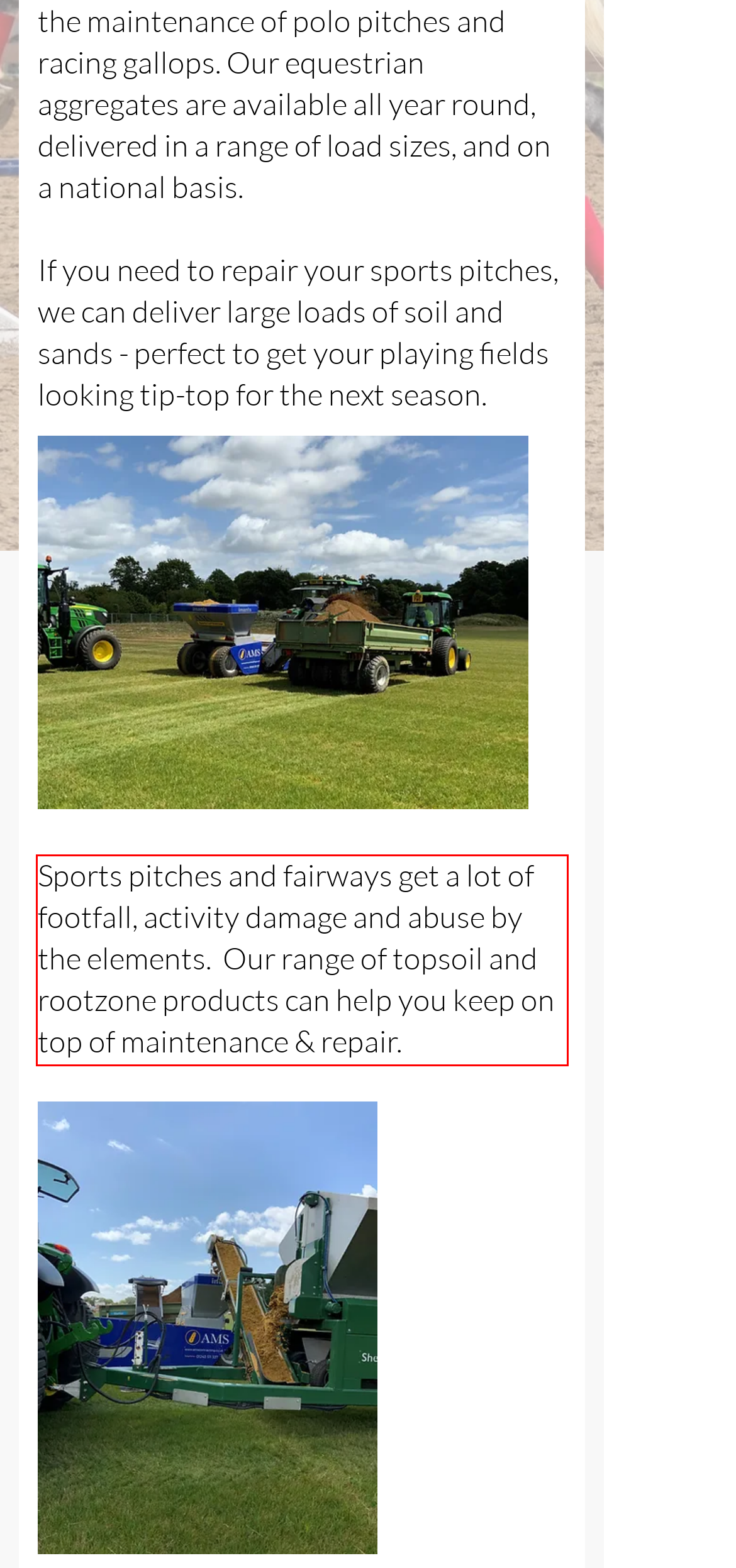You have a screenshot of a webpage, and there is a red bounding box around a UI element. Utilize OCR to extract the text within this red bounding box.

Sports pitches and fairways get a lot of footfall, activity damage and abuse by the elements. Our range of topsoil and rootzone products can help you keep on top of maintenance & repair.